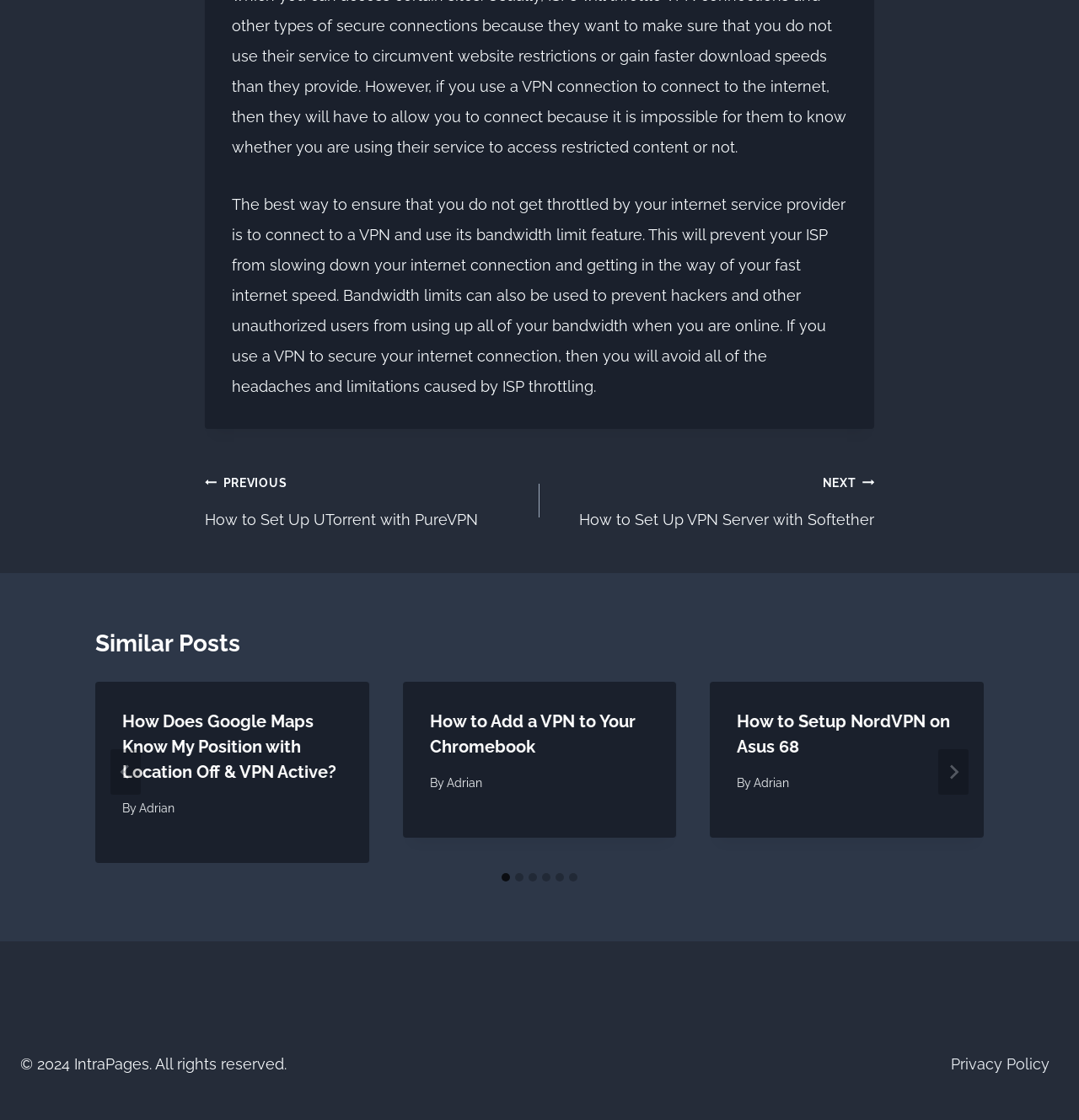Using the given element description, provide the bounding box coordinates (top-left x, top-left y, bottom-right x, bottom-right y) for the corresponding UI element in the screenshot: aria-label="Next"

[0.87, 0.669, 0.898, 0.71]